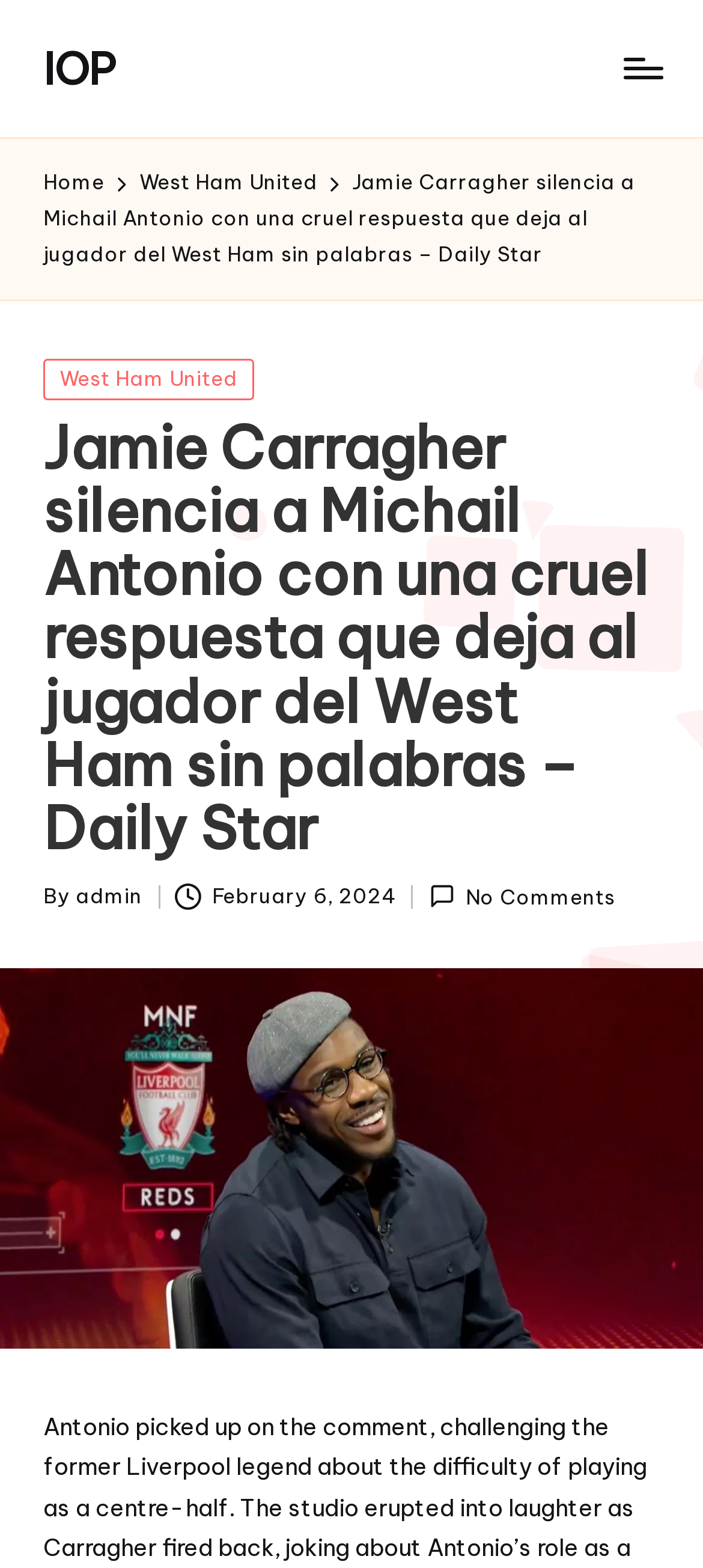Provide an in-depth caption for the contents of the webpage.

The webpage appears to be a news article from the Daily Star, with a focus on a story about Jamie Carragher and Michail Antonio. At the top left of the page, there is a link to the "IOP" and a button labeled "Menu" at the top right. Below the top section, there is a navigation bar with breadcrumbs, featuring links to "Home" and "West Ham United".

The main content of the page is a news article with a heading that reads "Jamie Carragher silencia a Michail Antonio con una cruel respuesta que deja al jugador del West Ham sin palabras – Daily Star". The article's metadata is displayed below the heading, including the categories "Posted in" and "West Ham United", as well as the author's name "admin" and the date "February 6, 2024". There is also a link to "No Comments" at the bottom of the metadata section.

The article's content is not explicitly described in the accessibility tree, but it likely contains text and possibly images related to the story. At the very bottom of the page, there is a link to "Scroll to Top", allowing users to quickly return to the top of the page.